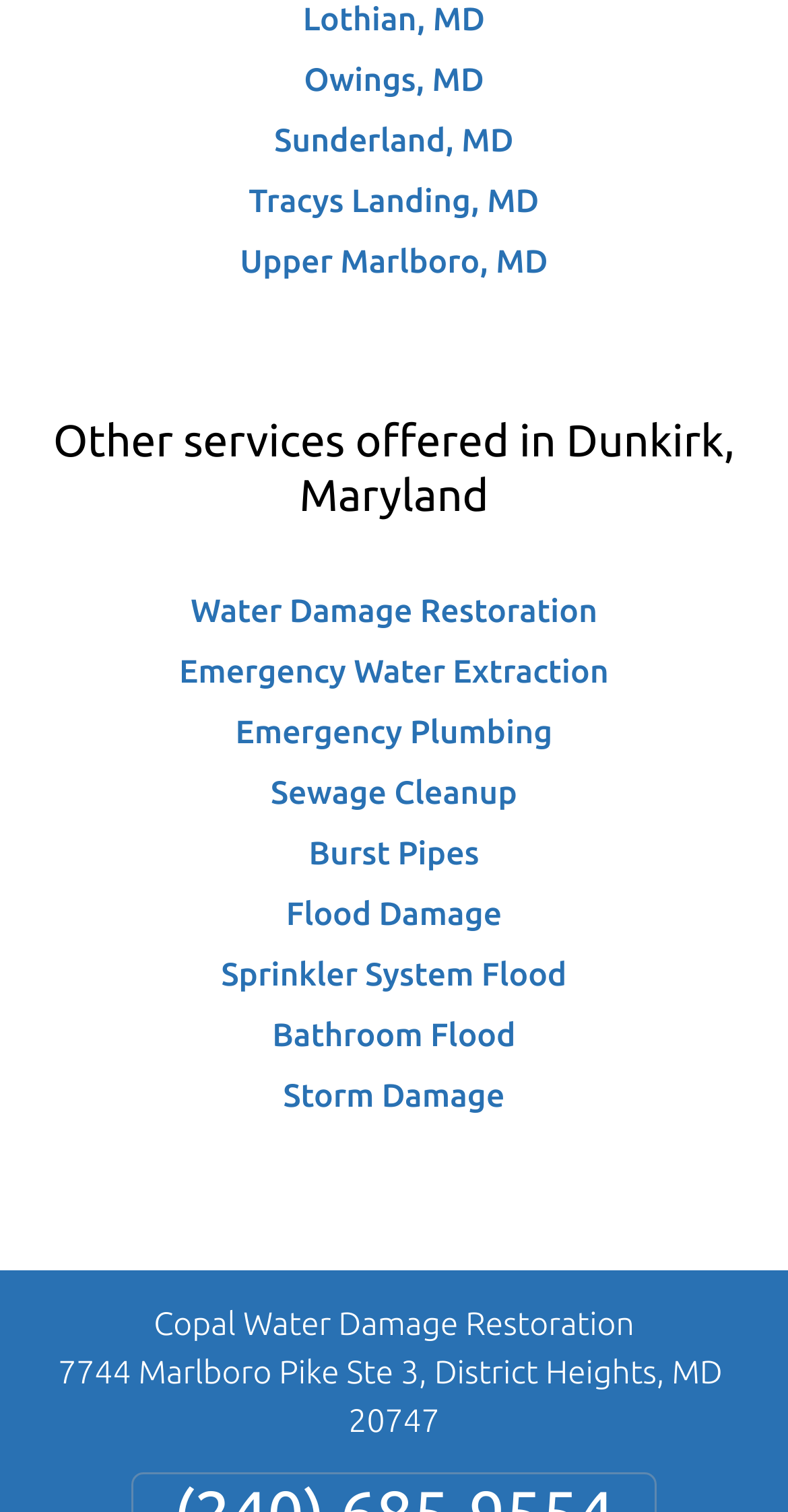Answer the question with a brief word or phrase:
How many links are there on the webpage?

13